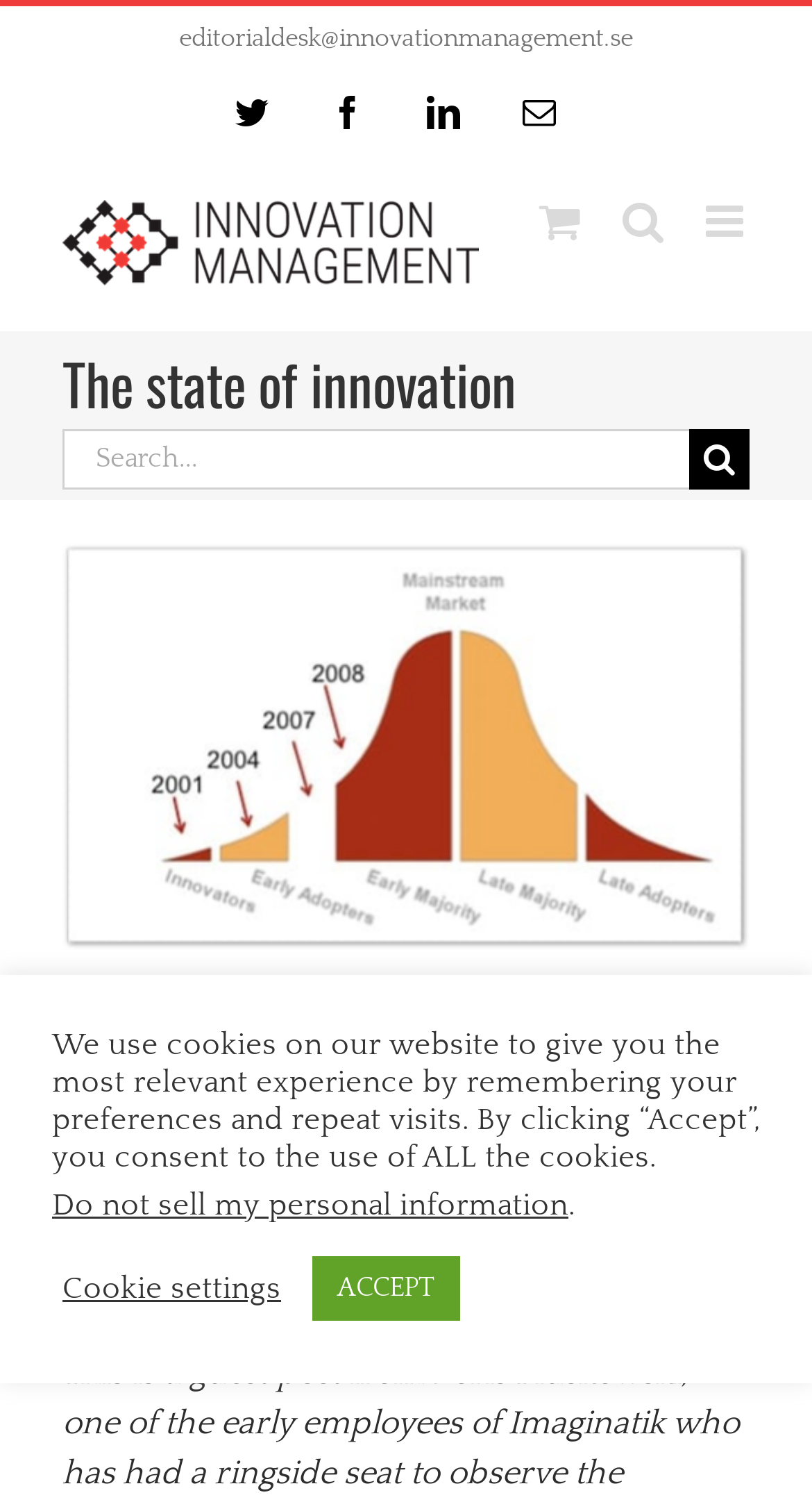Please give a one-word or short phrase response to the following question: 
How many buttons are there in the cookie settings section?

2